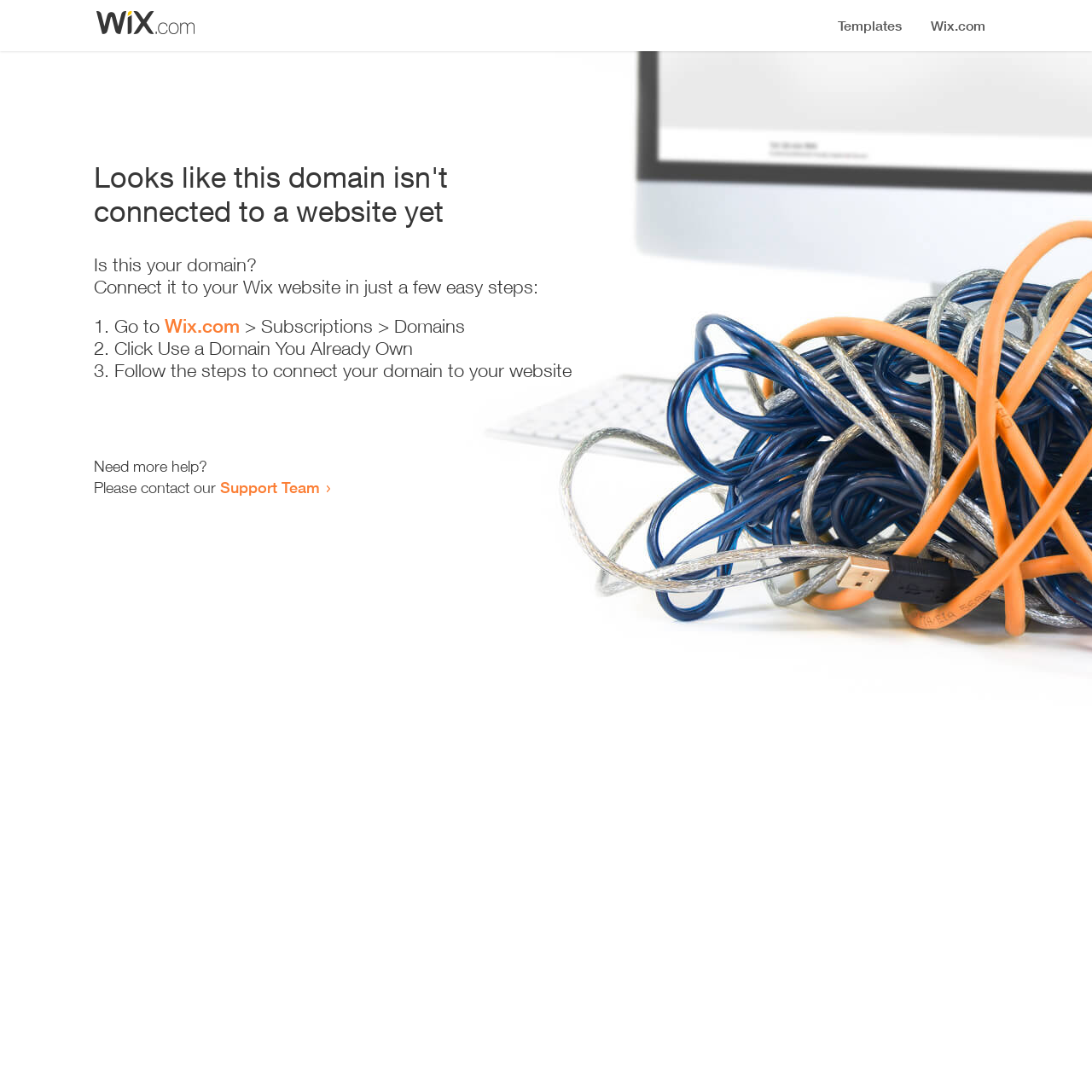Use a single word or phrase to answer the question: 
How many steps are required to connect the domain?

3